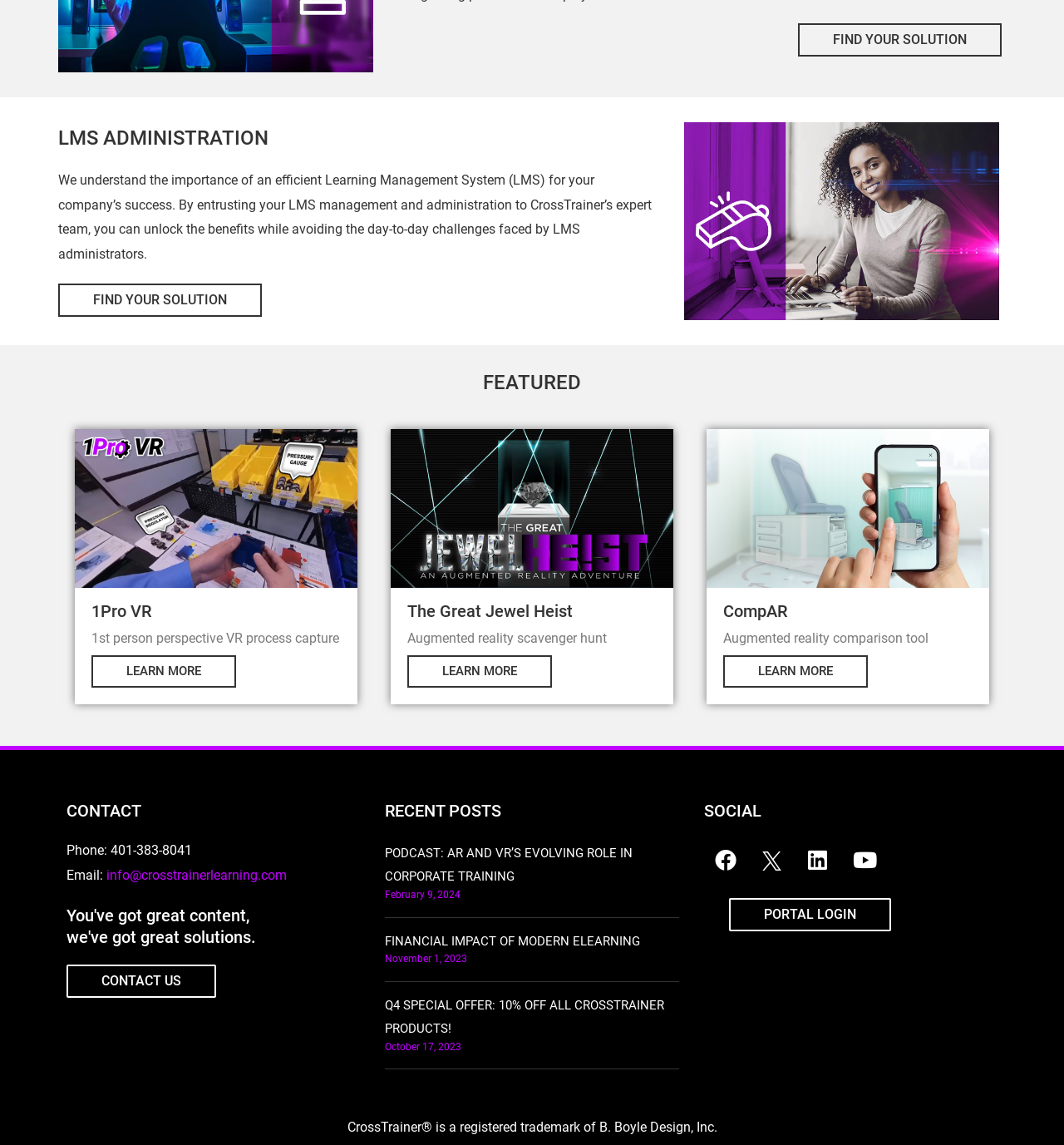Determine the bounding box coordinates of the region I should click to achieve the following instruction: "Learn more about 1Pro VR". Ensure the bounding box coordinates are four float numbers between 0 and 1, i.e., [left, top, right, bottom].

[0.086, 0.572, 0.222, 0.601]